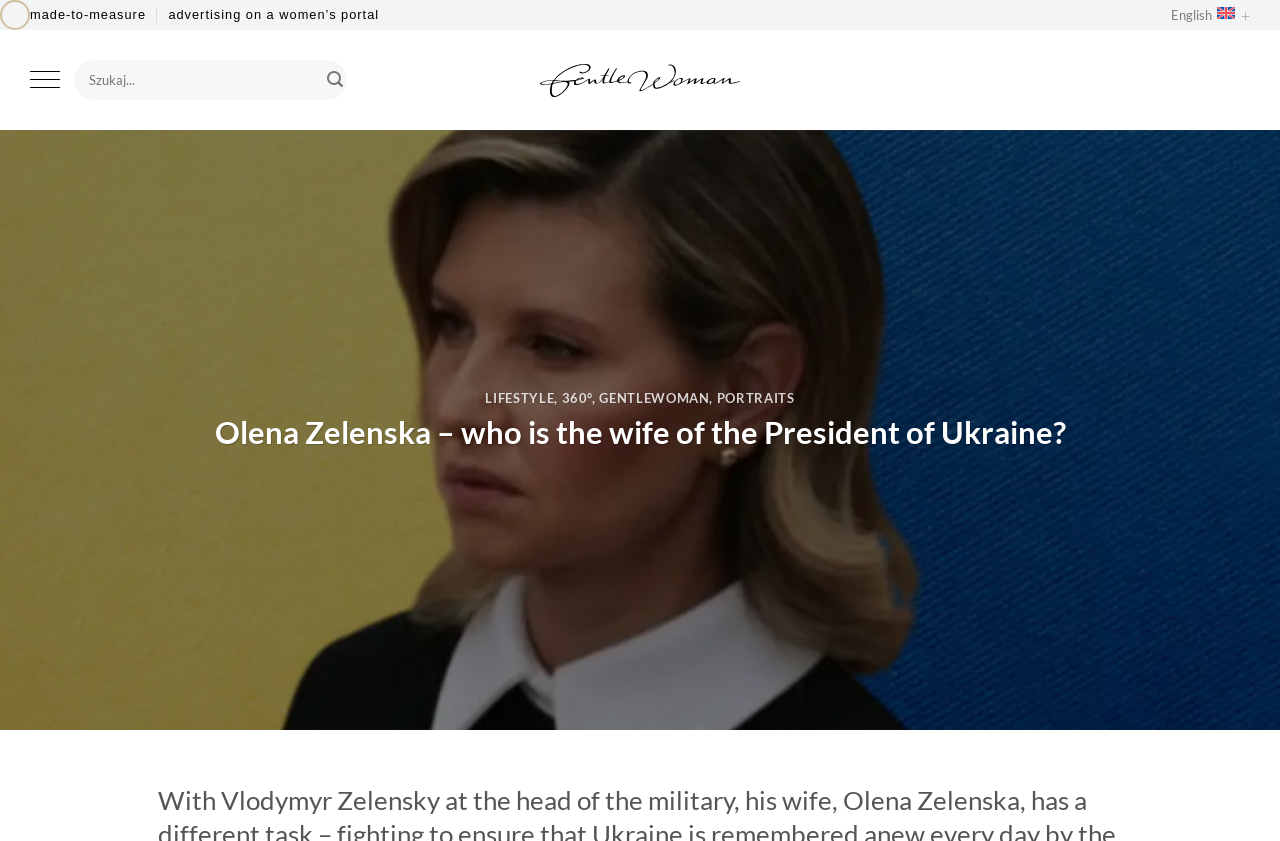Answer this question using a single word or a brief phrase:
What is the name of the women's portal?

GentleWoman Polska